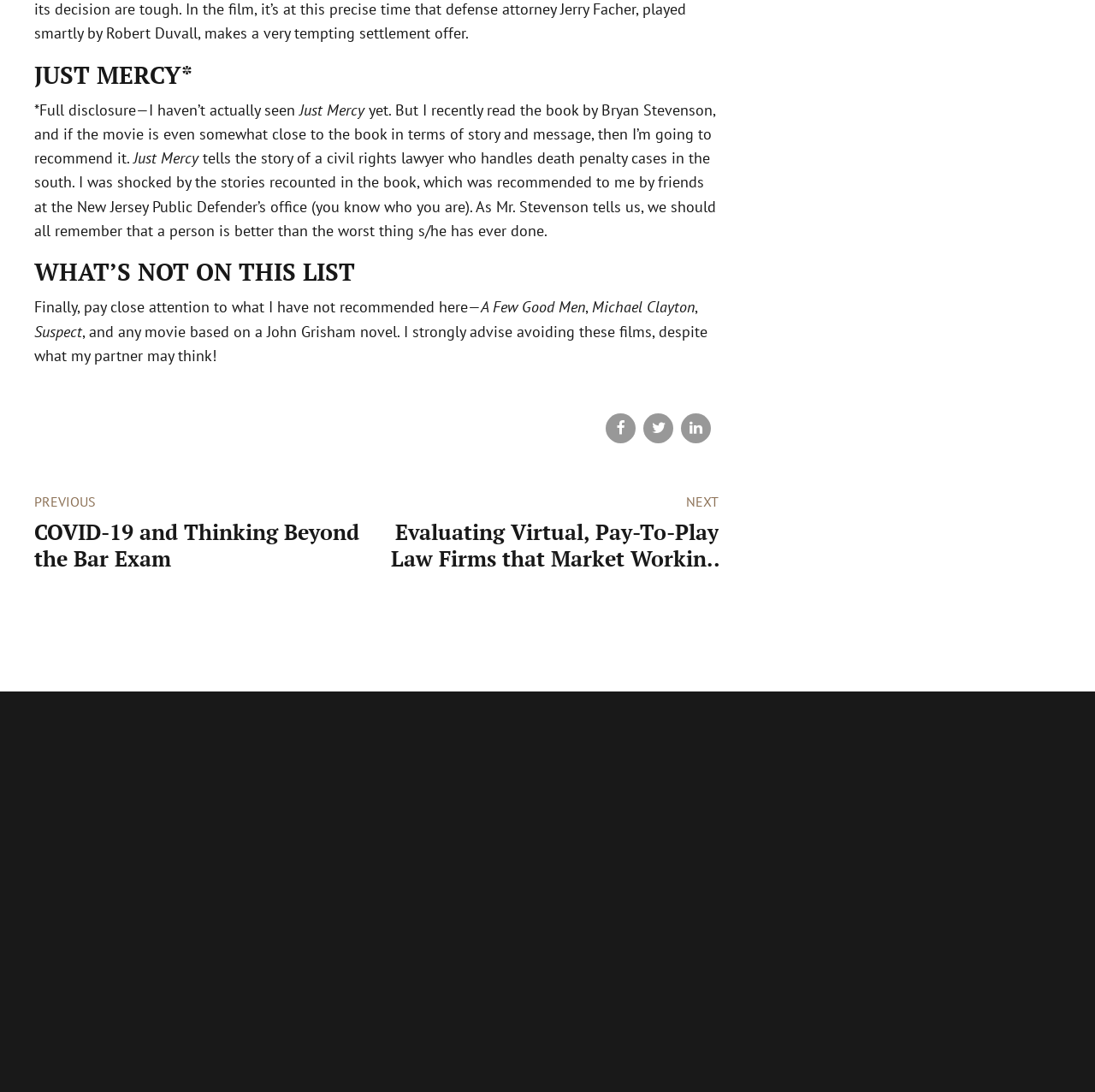Consider the image and give a detailed and elaborate answer to the question: 
What is the name of the book mentioned?

The book mentioned is 'Just Mercy' by Bryan Stevenson, which is mentioned in the text as a recommendation by the author.